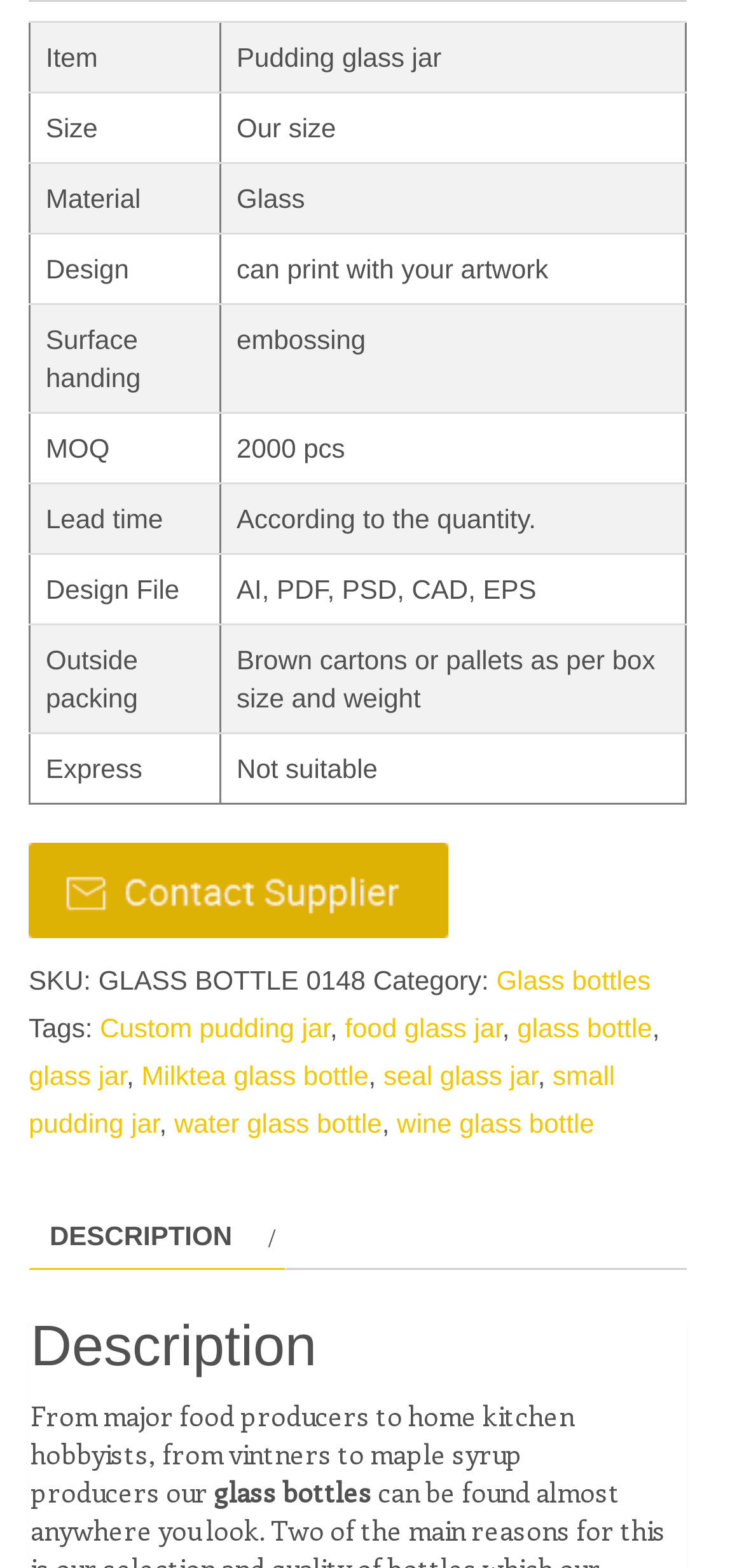Select the bounding box coordinates of the element I need to click to carry out the following instruction: "Click the 'DESCRIPTION' tab".

[0.067, 0.768, 0.312, 0.809]